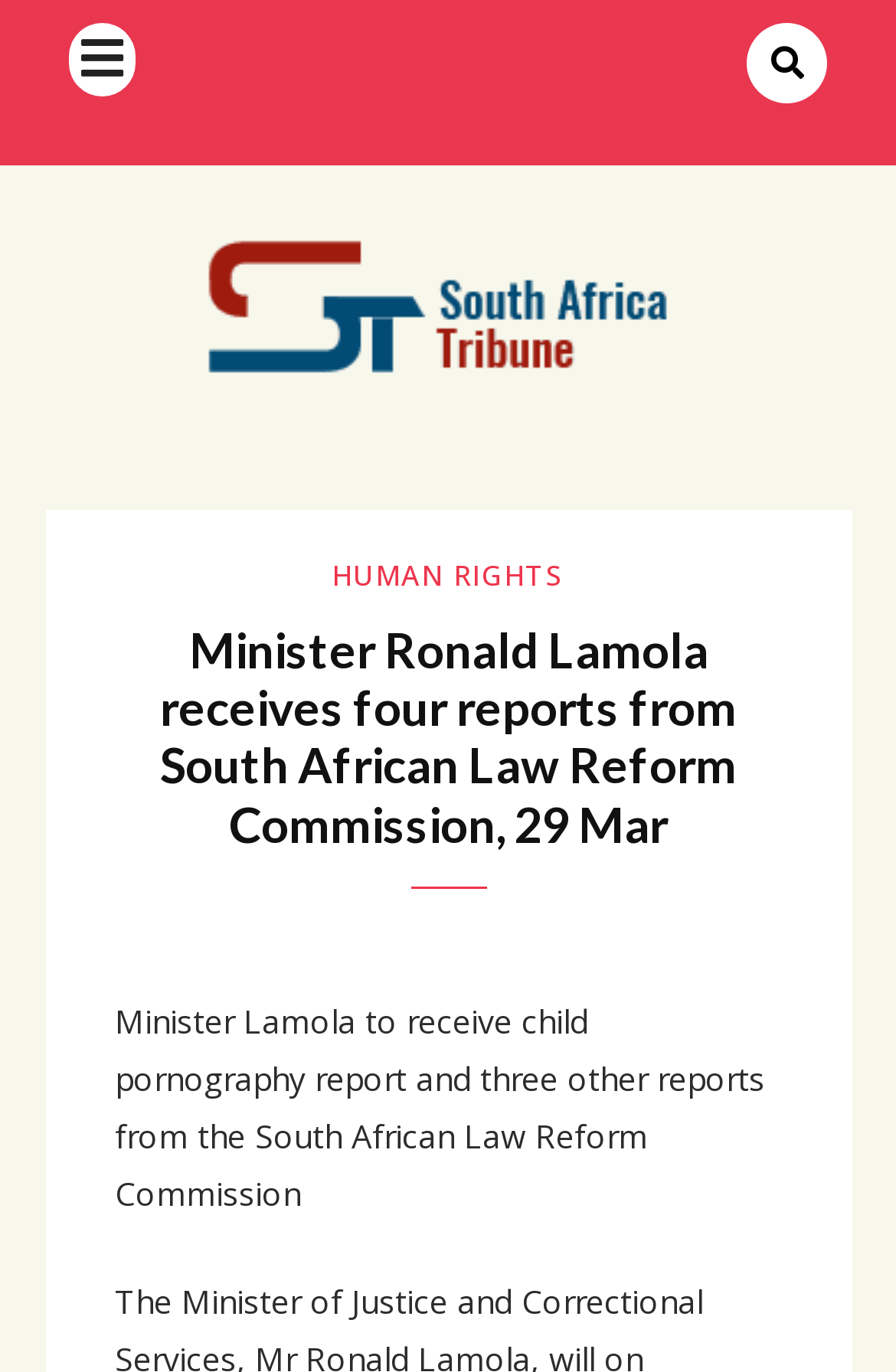What is the date of the report?
Please give a detailed answer to the question using the information shown in the image.

The date of the report can be found in the heading element which says 'Minister Ronald Lamola receives four reports from South African Law Reform Commission, 29 Mar'. The heading element is located at the top of the webpage and has a bounding box of [0.128, 0.452, 0.873, 0.621].